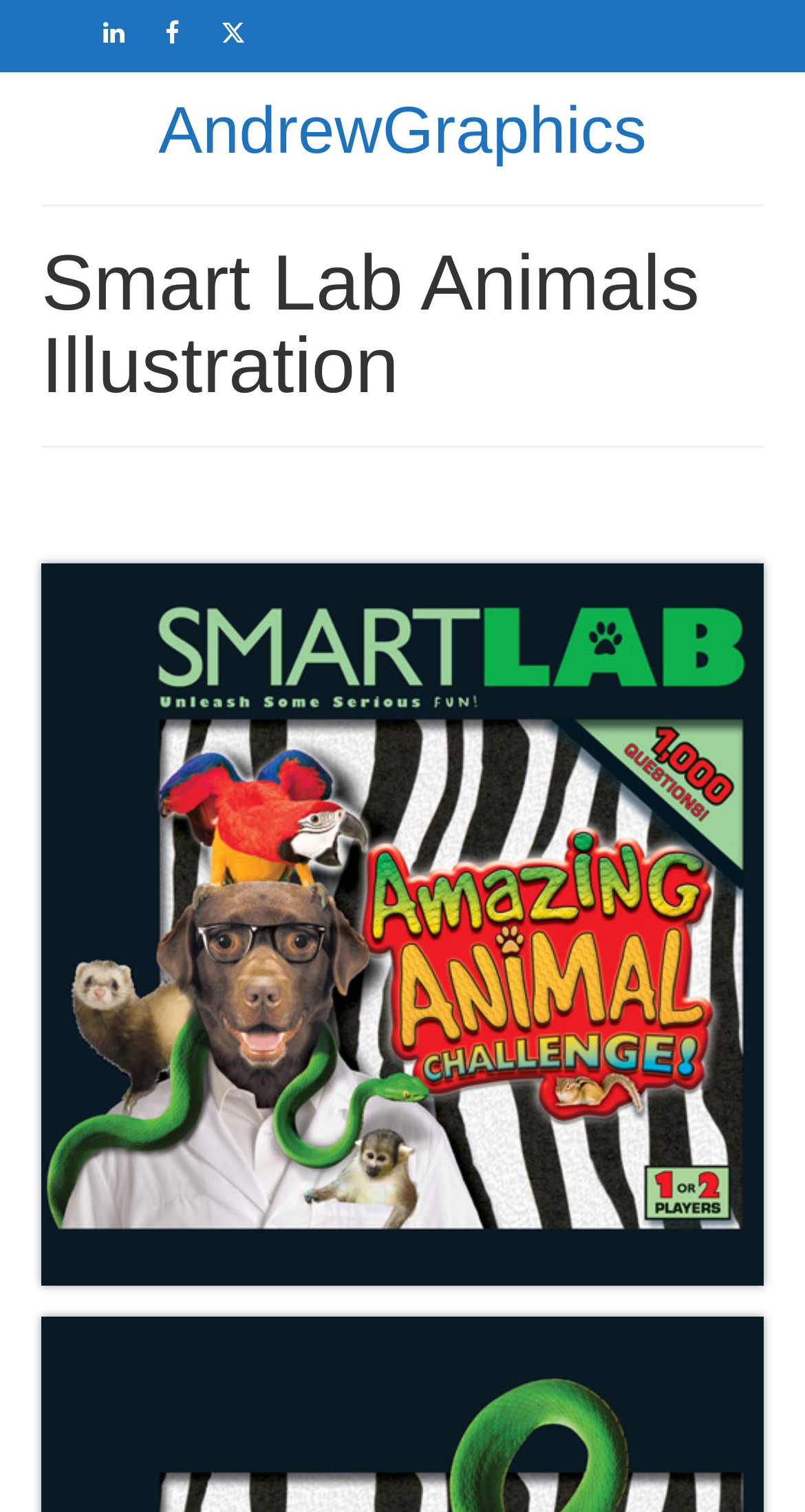What is the color scheme of the webpage? Observe the screenshot and provide a one-word or short phrase answer.

Not specified